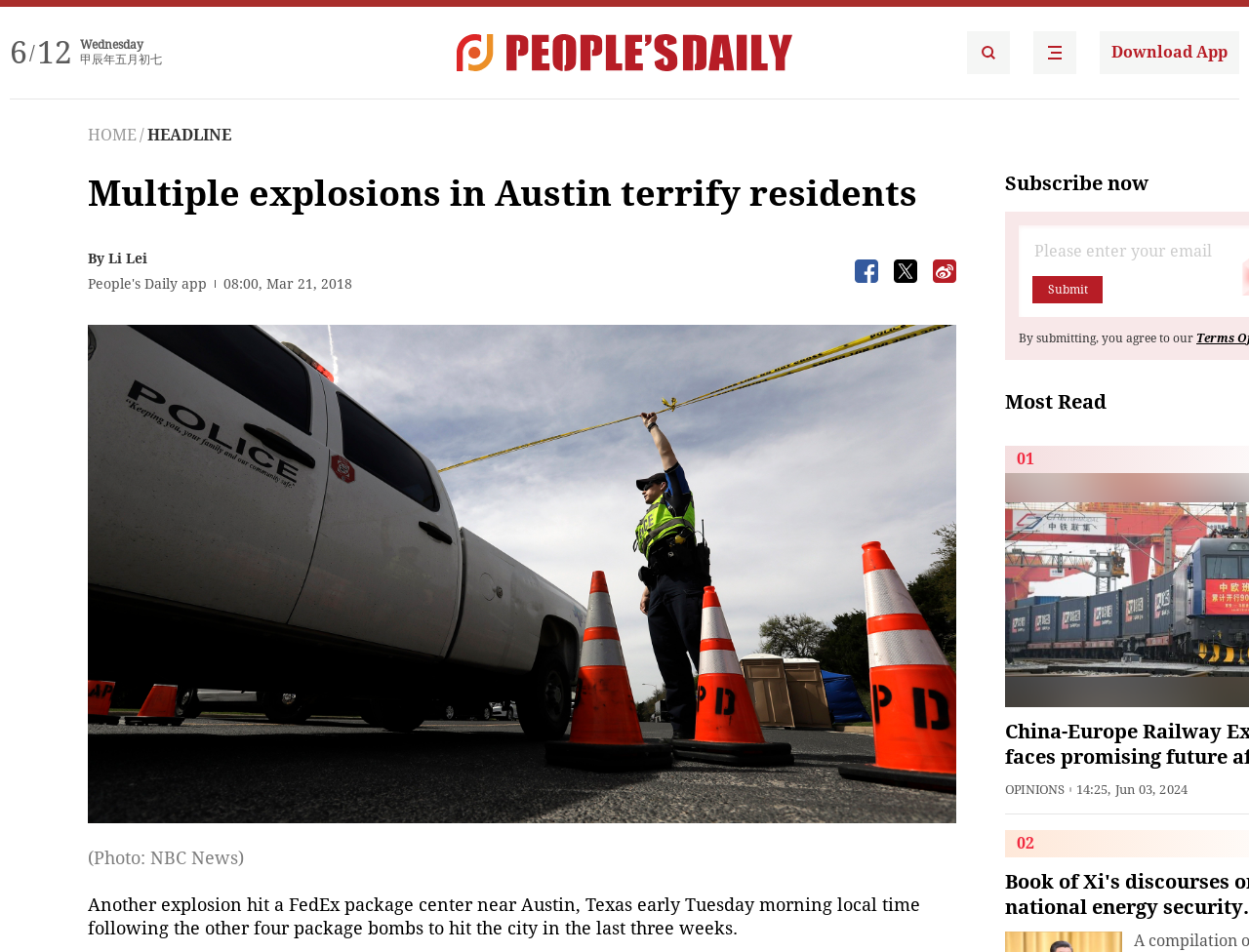What is the topic of the article?
Based on the screenshot, respond with a single word or phrase.

Explosions in Austin